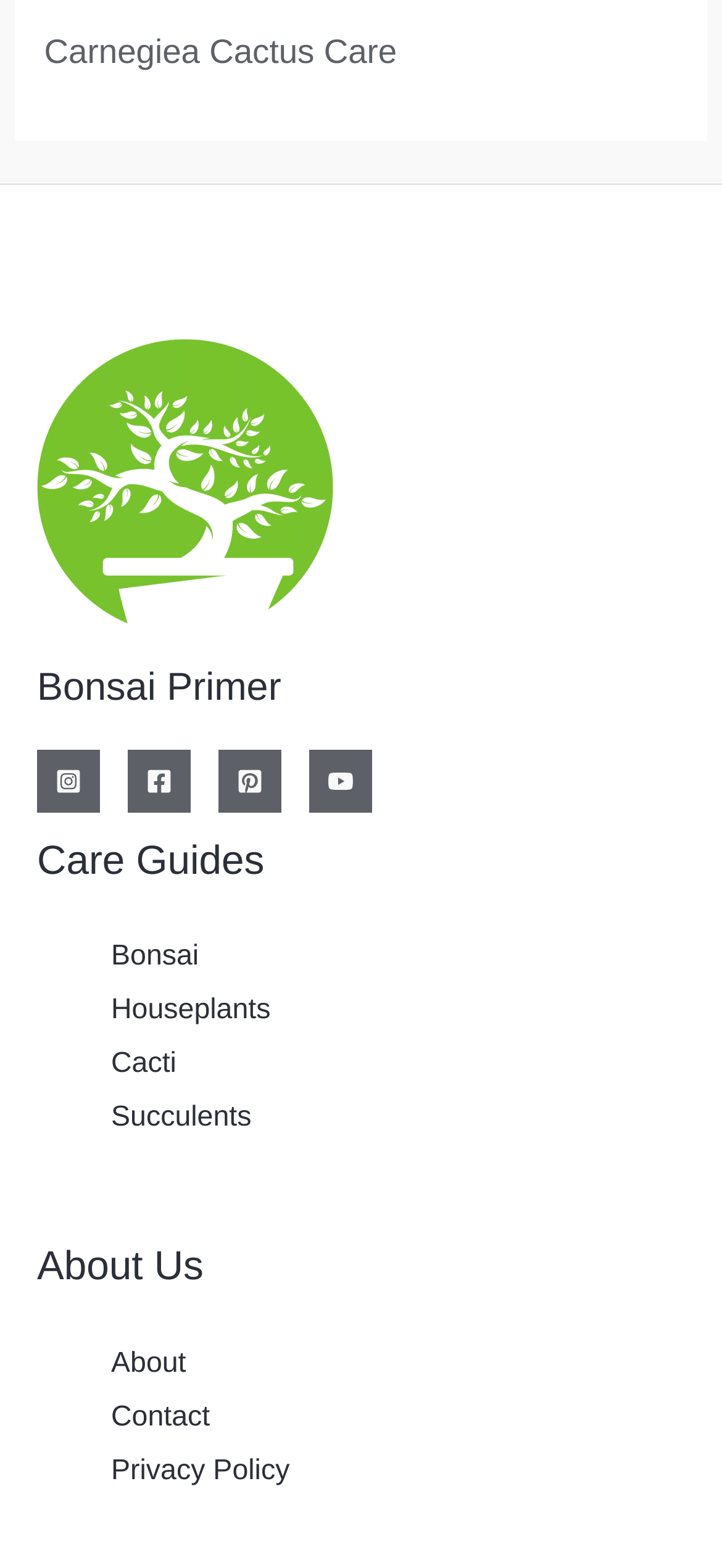Determine the bounding box coordinates for the clickable element to execute this instruction: "click on Cacti". Provide the coordinates as four float numbers between 0 and 1, i.e., [left, top, right, bottom].

[0.154, 0.668, 0.244, 0.688]